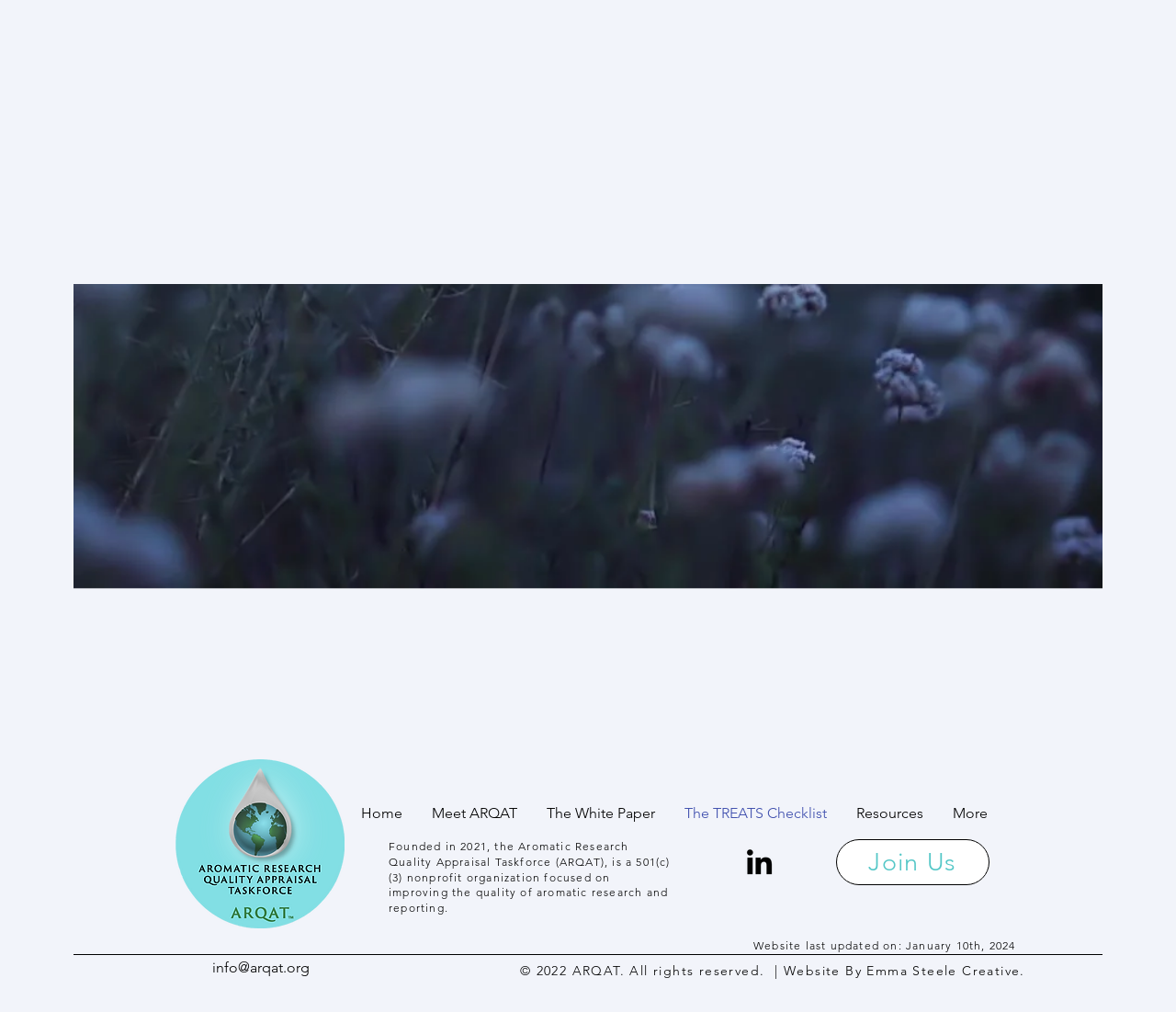Please find the bounding box coordinates (top-left x, top-left y, bottom-right x, bottom-right y) in the screenshot for the UI element described as follows: Home

[0.293, 0.781, 0.354, 0.827]